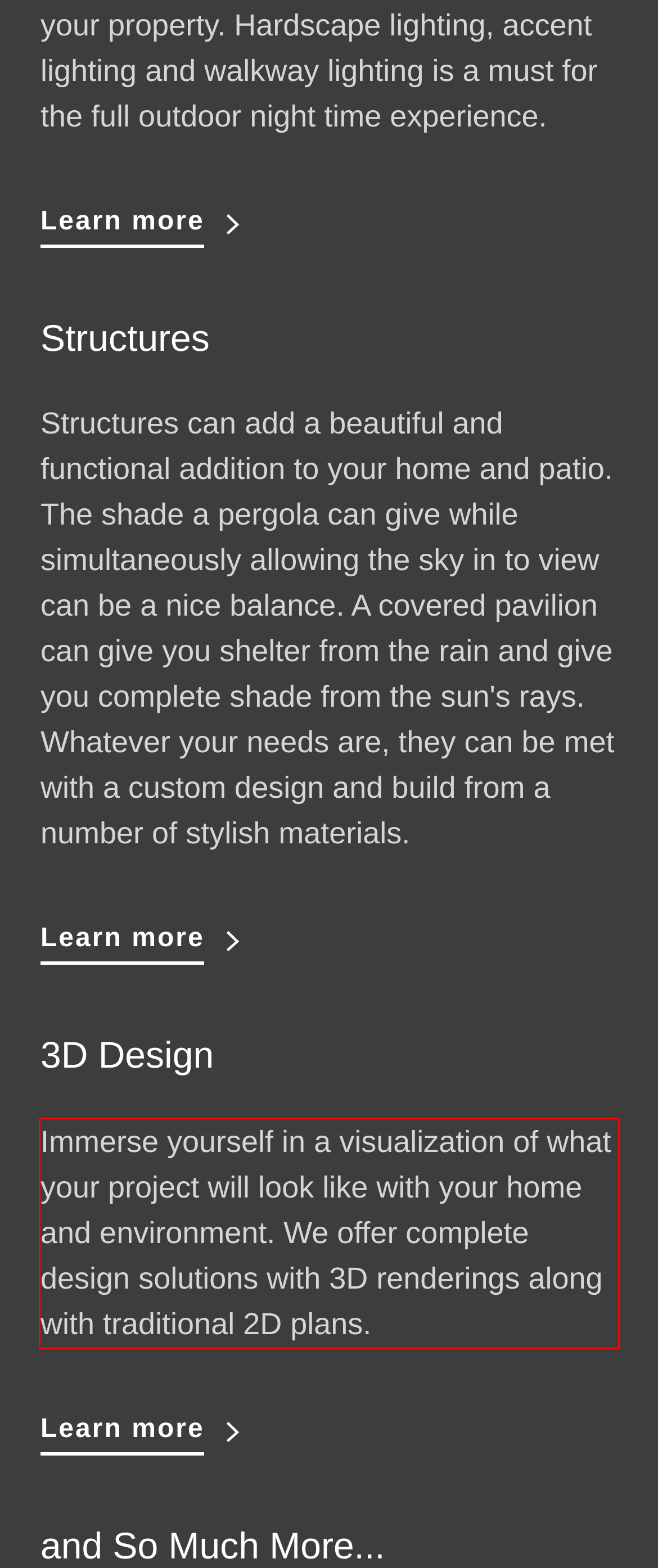Examine the webpage screenshot and use OCR to obtain the text inside the red bounding box.

Immerse yourself in a visualization of what your project will look like with your home and environment. We offer complete design solutions with 3D renderings along with traditional 2D plans.